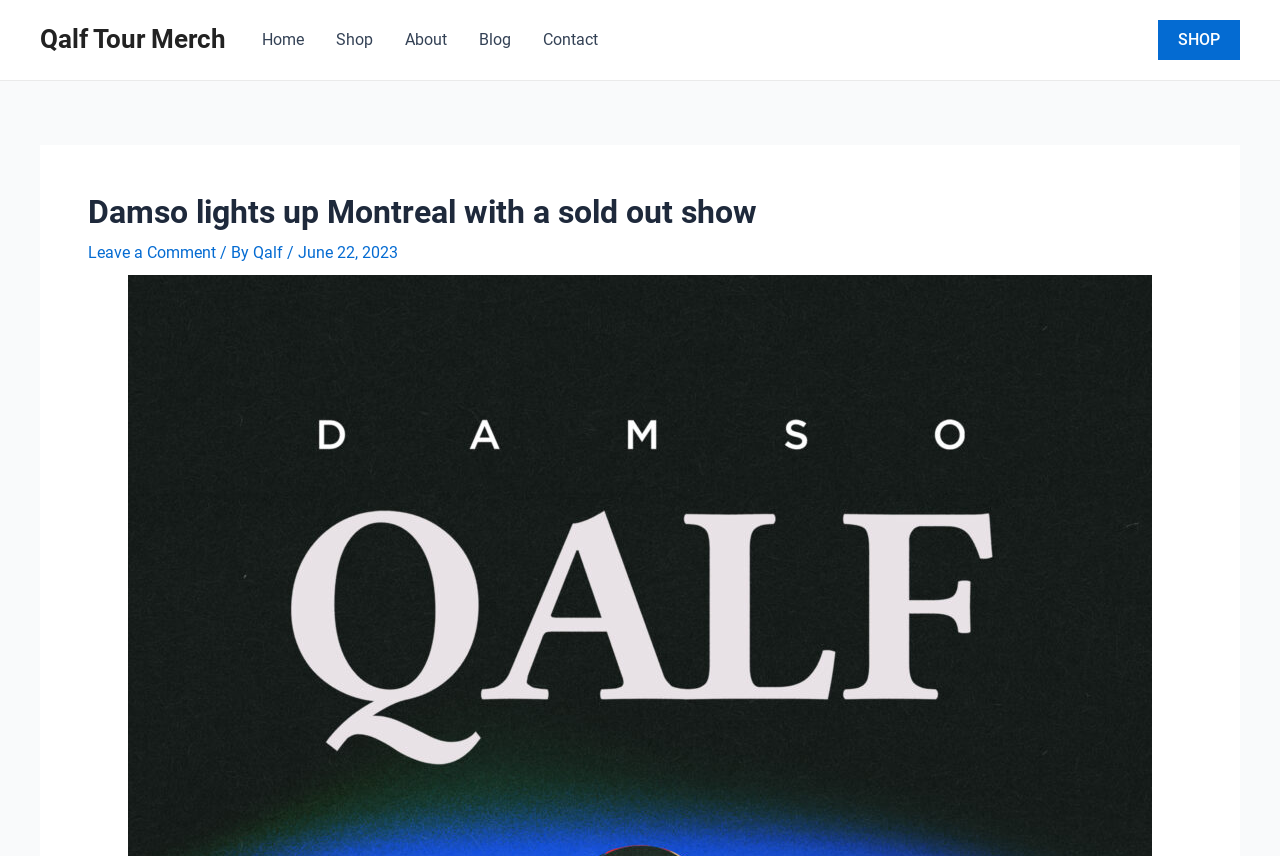Please find the bounding box coordinates of the element that you should click to achieve the following instruction: "contact us". The coordinates should be presented as four float numbers between 0 and 1: [left, top, right, bottom].

[0.412, 0.0, 0.48, 0.093]